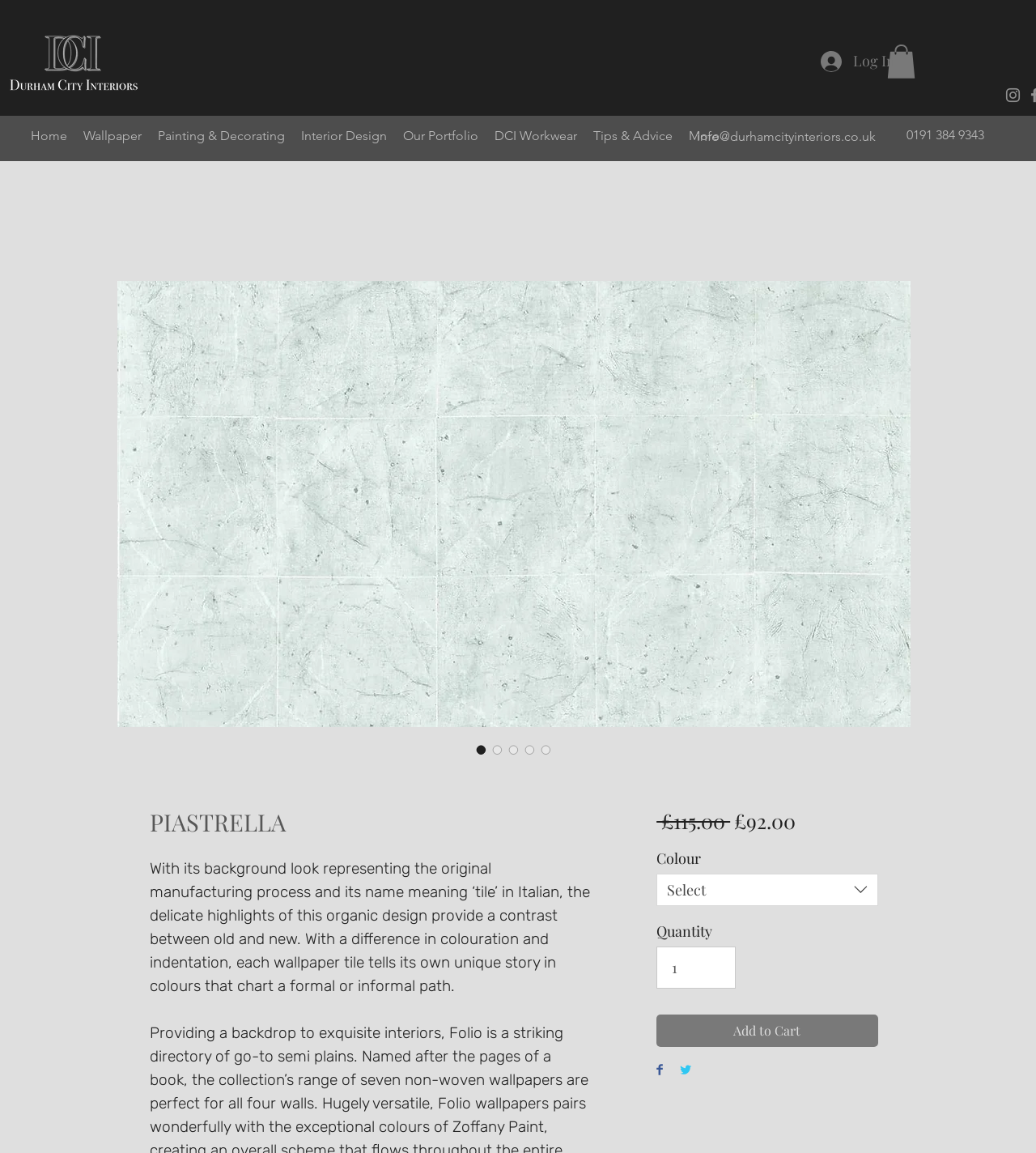Can you find the bounding box coordinates for the element to click on to achieve the instruction: "Select a wallpaper colour"?

[0.634, 0.758, 0.847, 0.786]